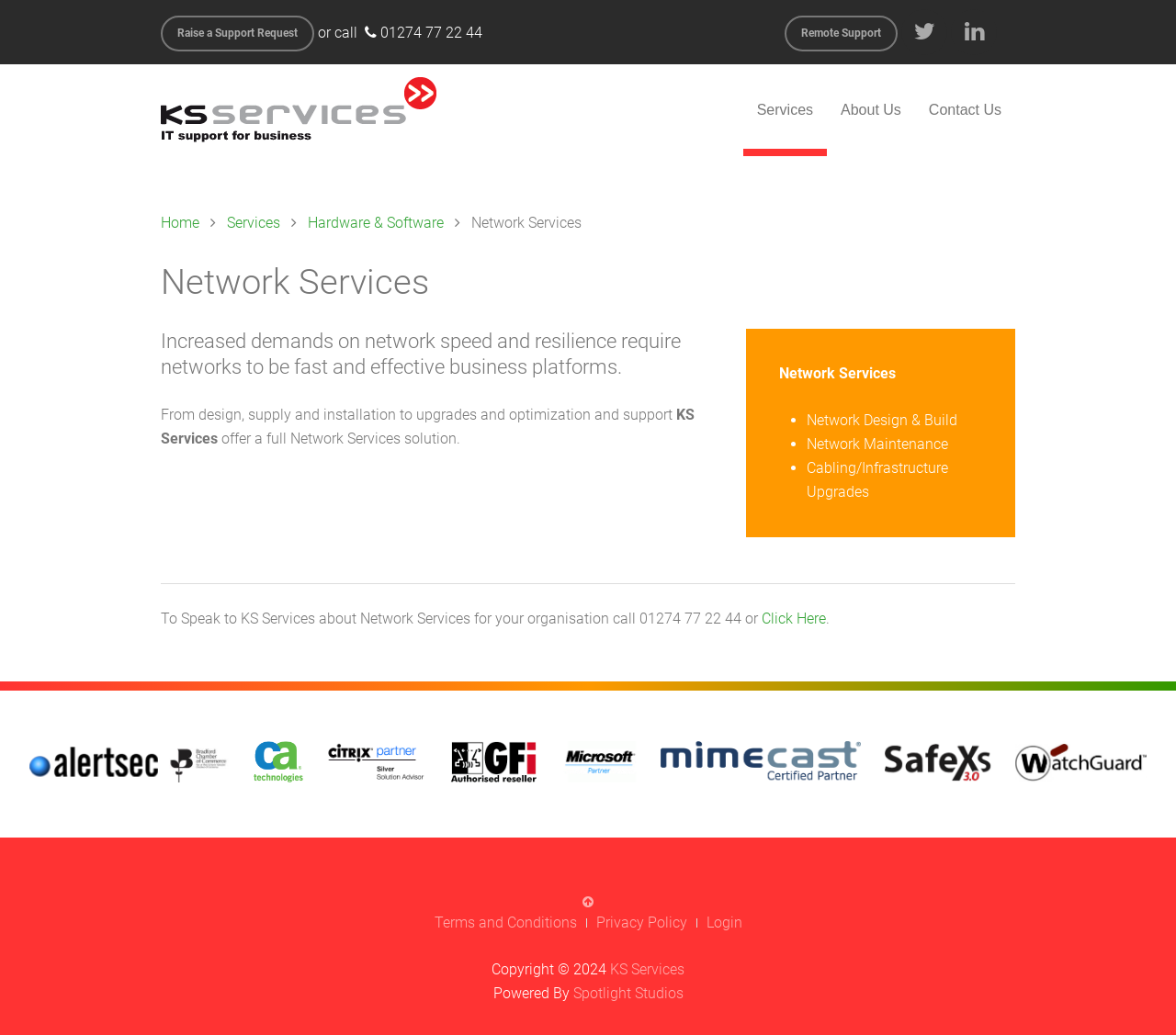Find the bounding box coordinates for the area you need to click to carry out the instruction: "Click the 'Contact Us' link". The coordinates should be four float numbers between 0 and 1, indicated as [left, top, right, bottom].

[0.778, 0.062, 0.863, 0.151]